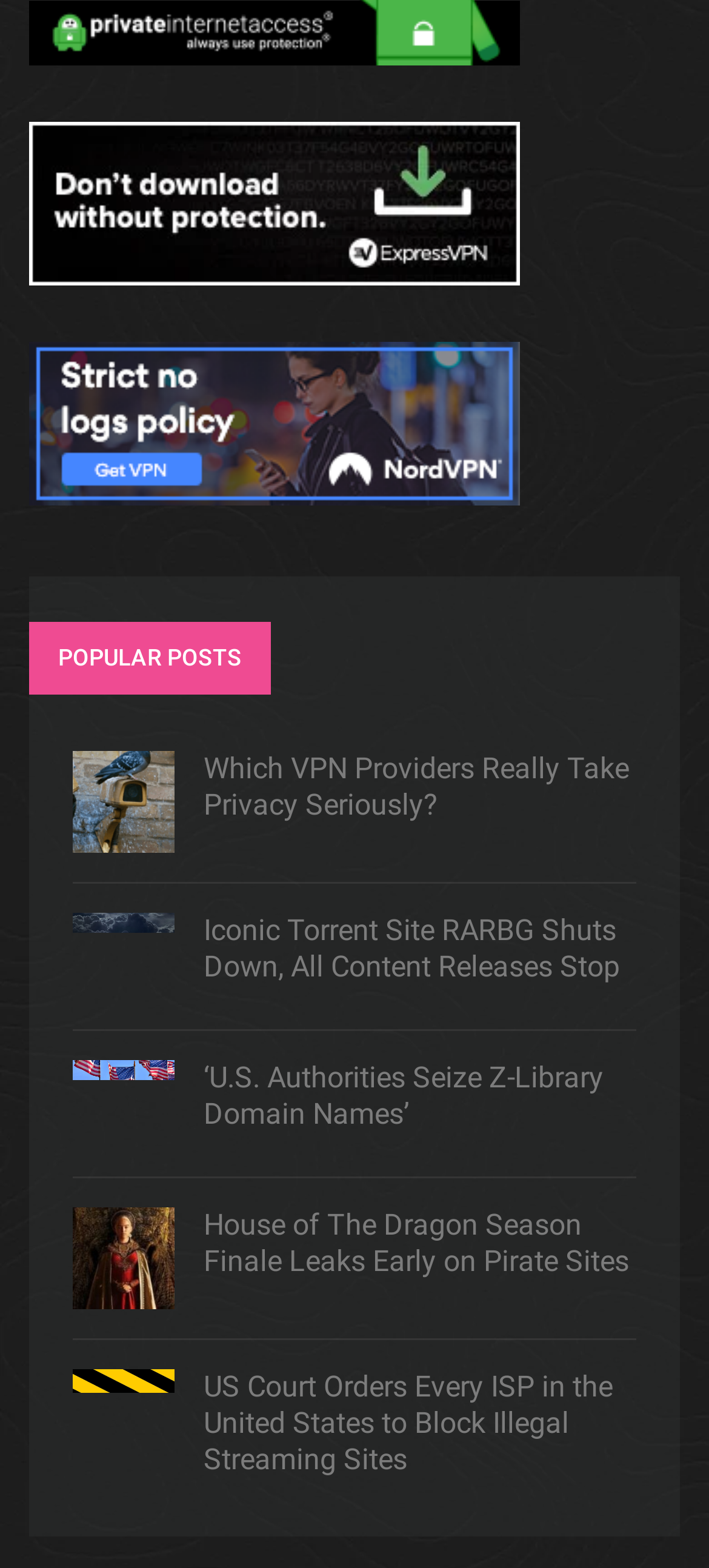Give a one-word or one-phrase response to the question:
What is the first VPN provider mentioned?

Private Internet Access